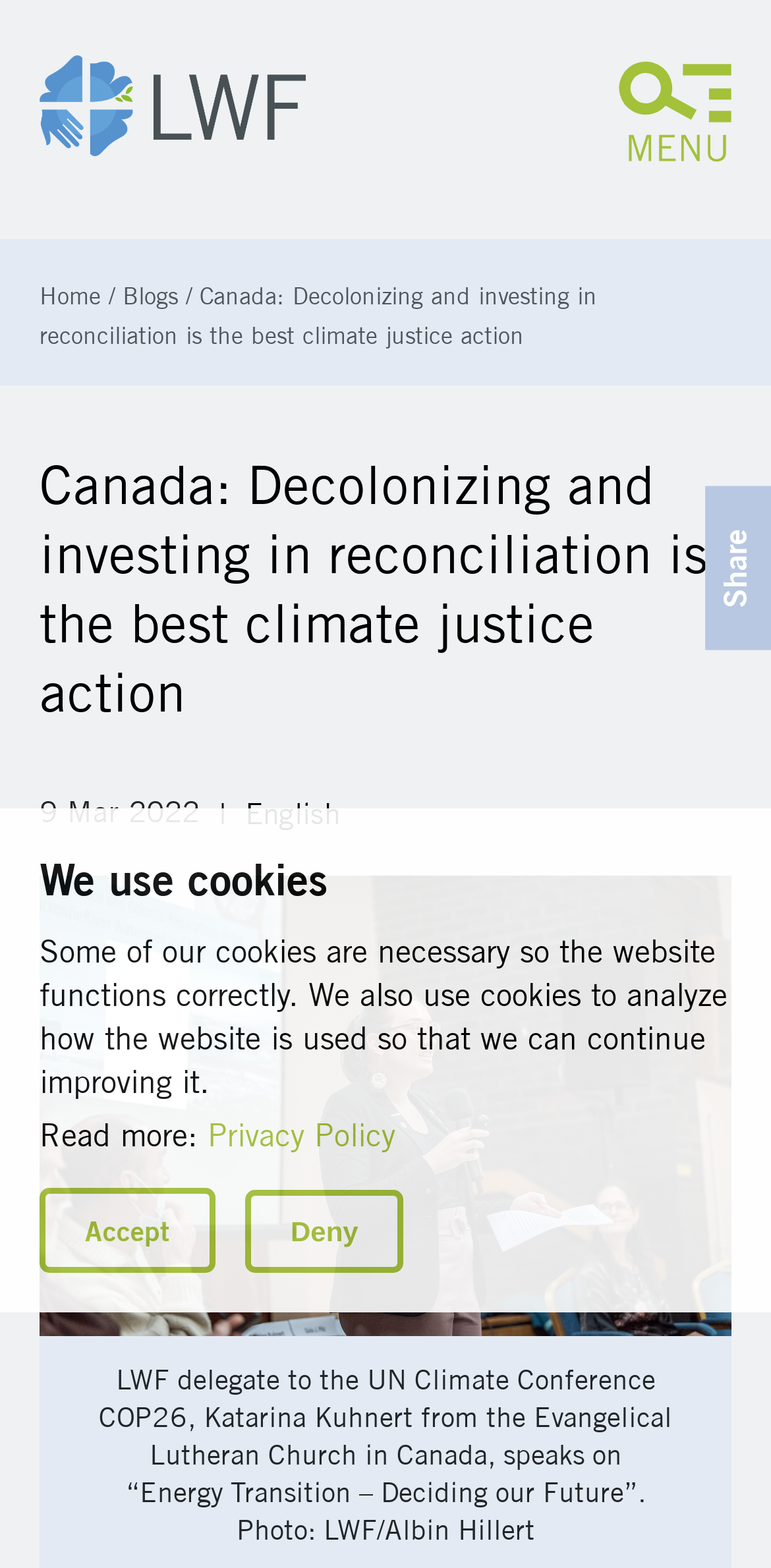Find the bounding box coordinates for the element described here: "What We Do".

[0.051, 0.571, 0.128, 0.713]